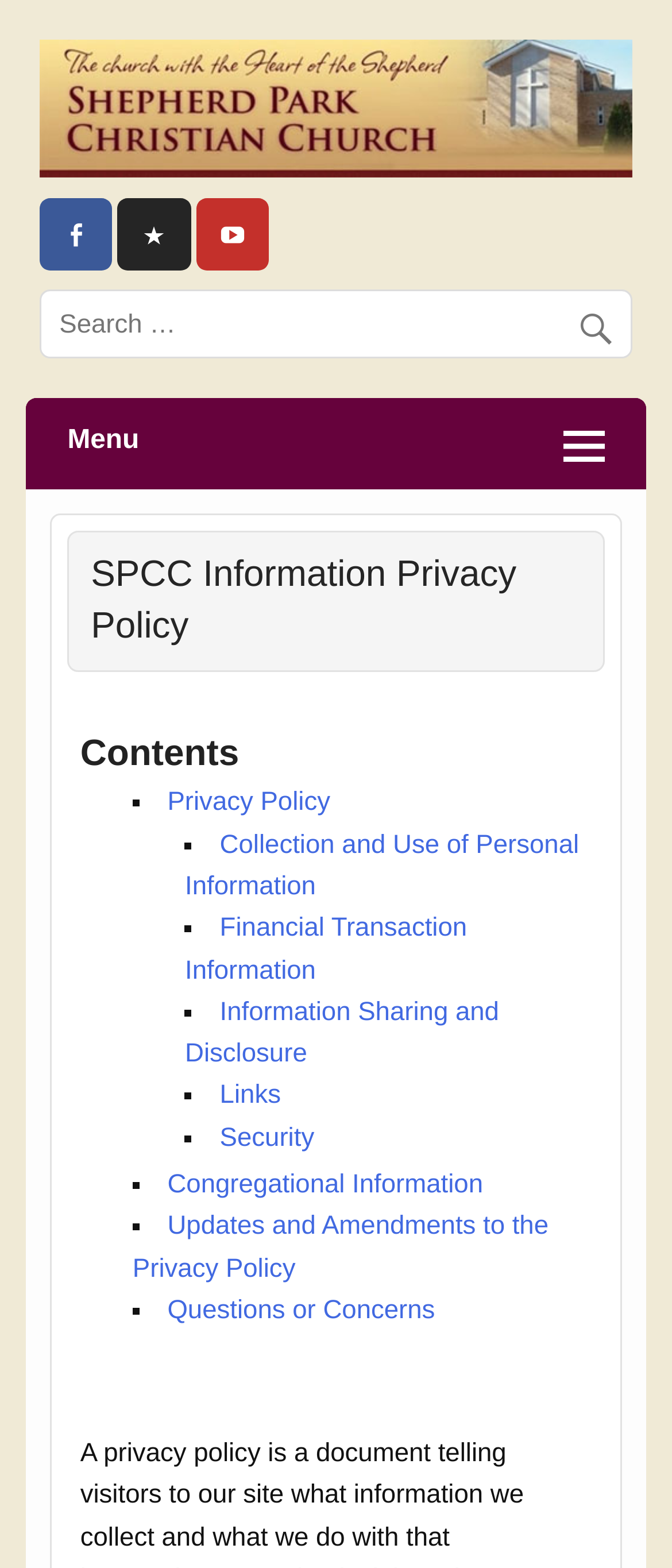Use a single word or phrase to answer the following:
What is the symbol used to mark list items?

■